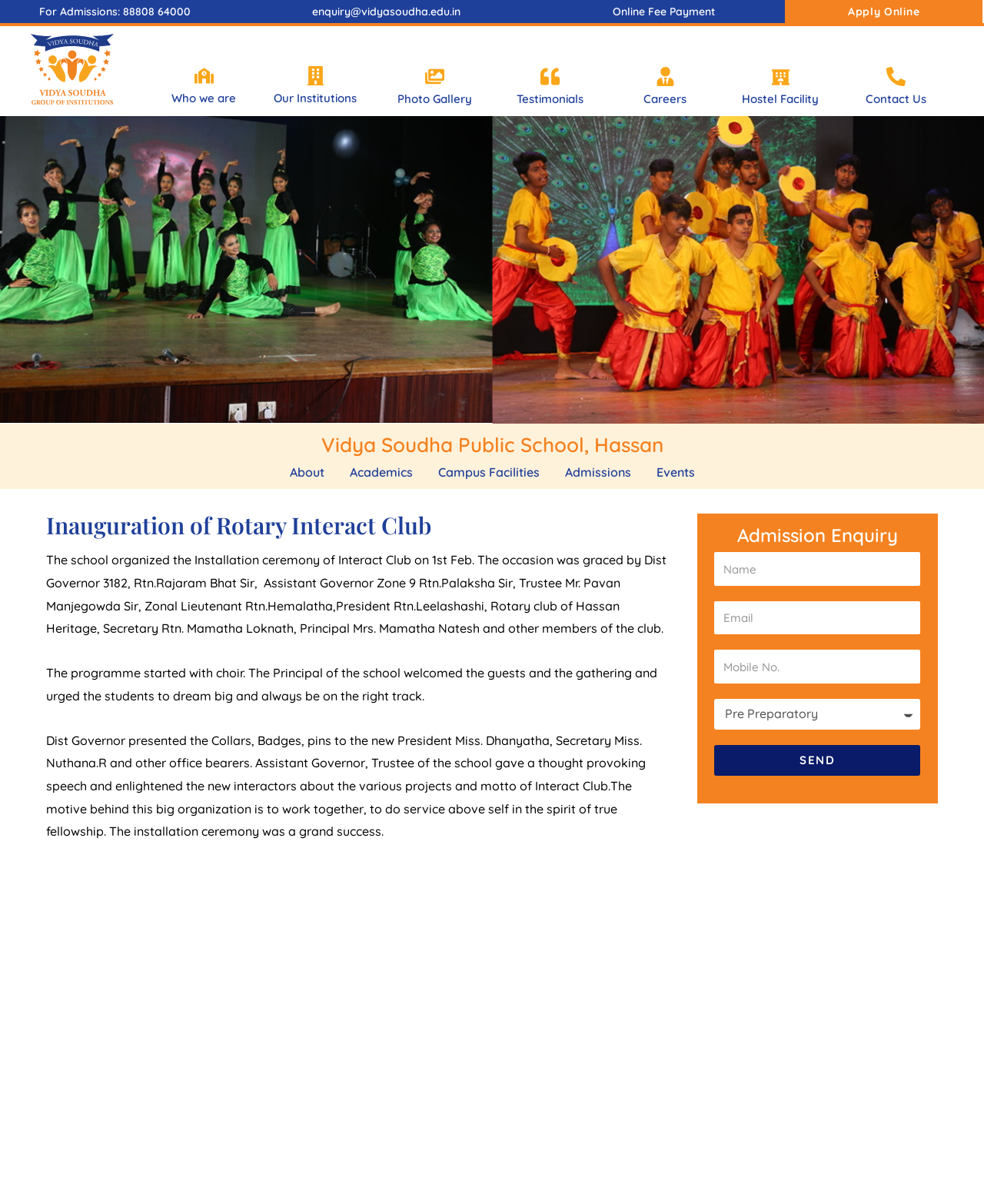Identify the bounding box coordinates of the clickable region necessary to fulfill the following instruction: "Apply Online". The bounding box coordinates should be four float numbers between 0 and 1, i.e., [left, top, right, bottom].

[0.862, 0.004, 0.935, 0.015]